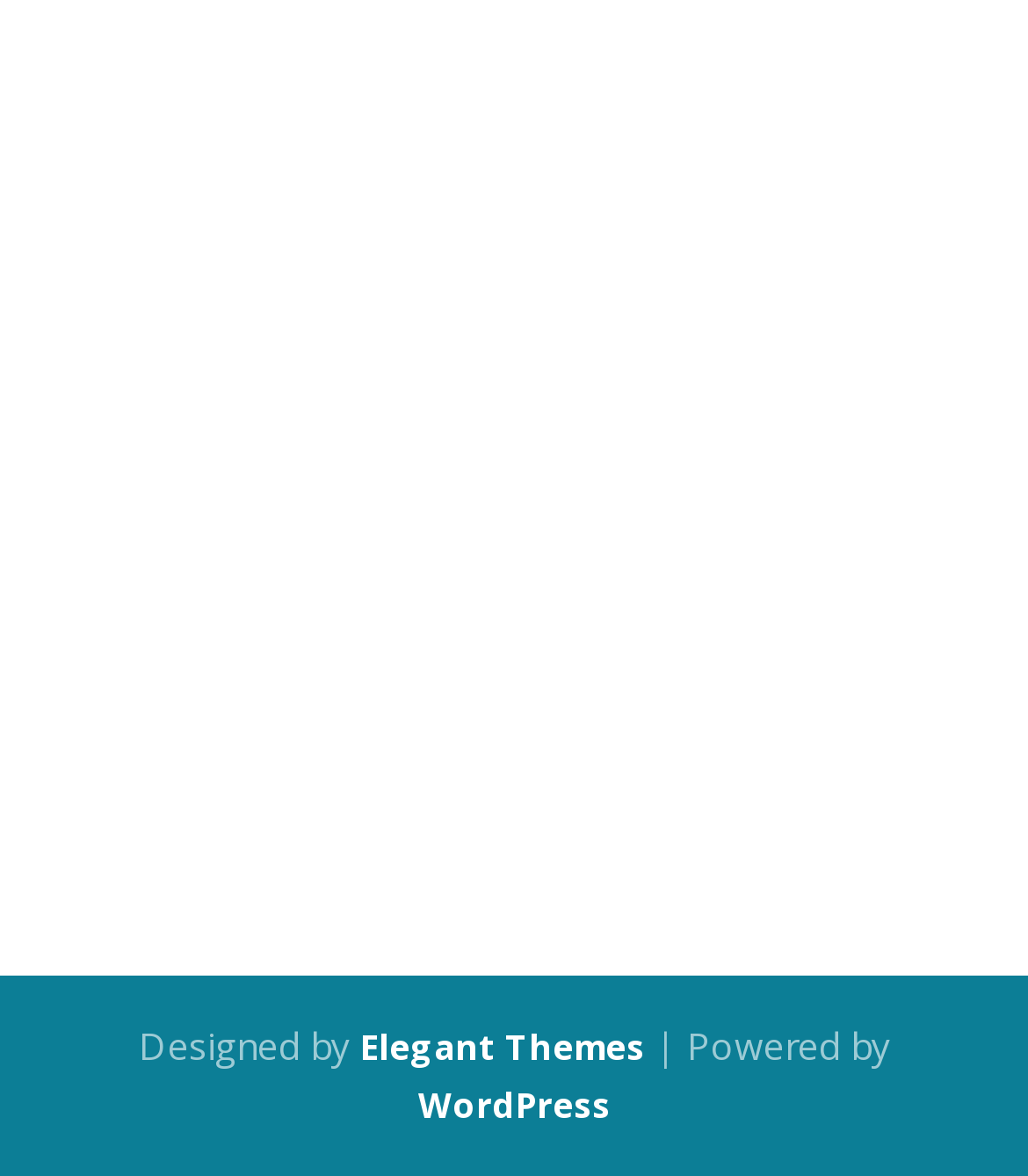What is the theme of the webpage?
Answer the question with a single word or phrase by looking at the picture.

Emigrant Support